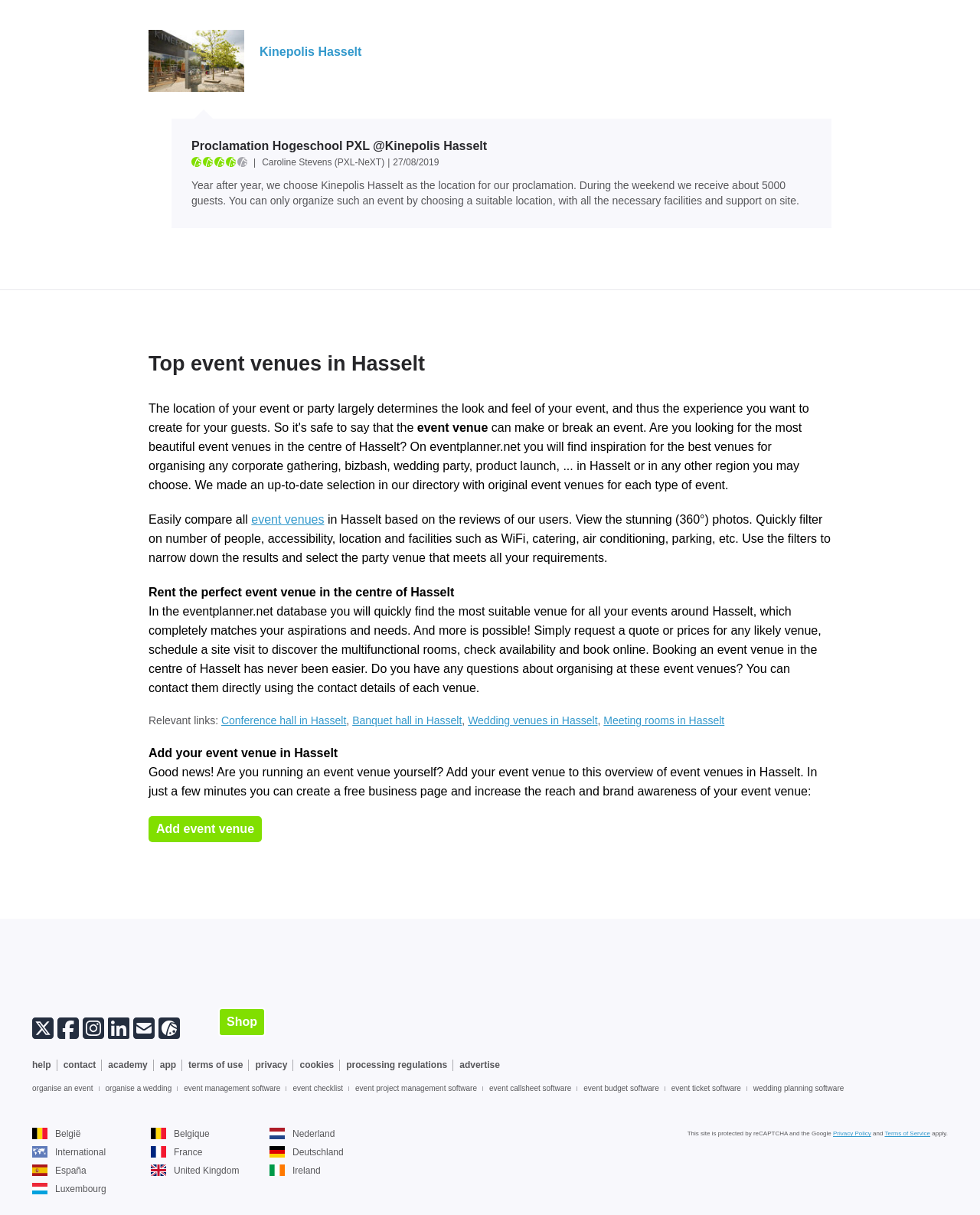Using the description "Kinepolis Hasselt", locate and provide the bounding box of the UI element.

[0.152, 0.025, 0.848, 0.079]